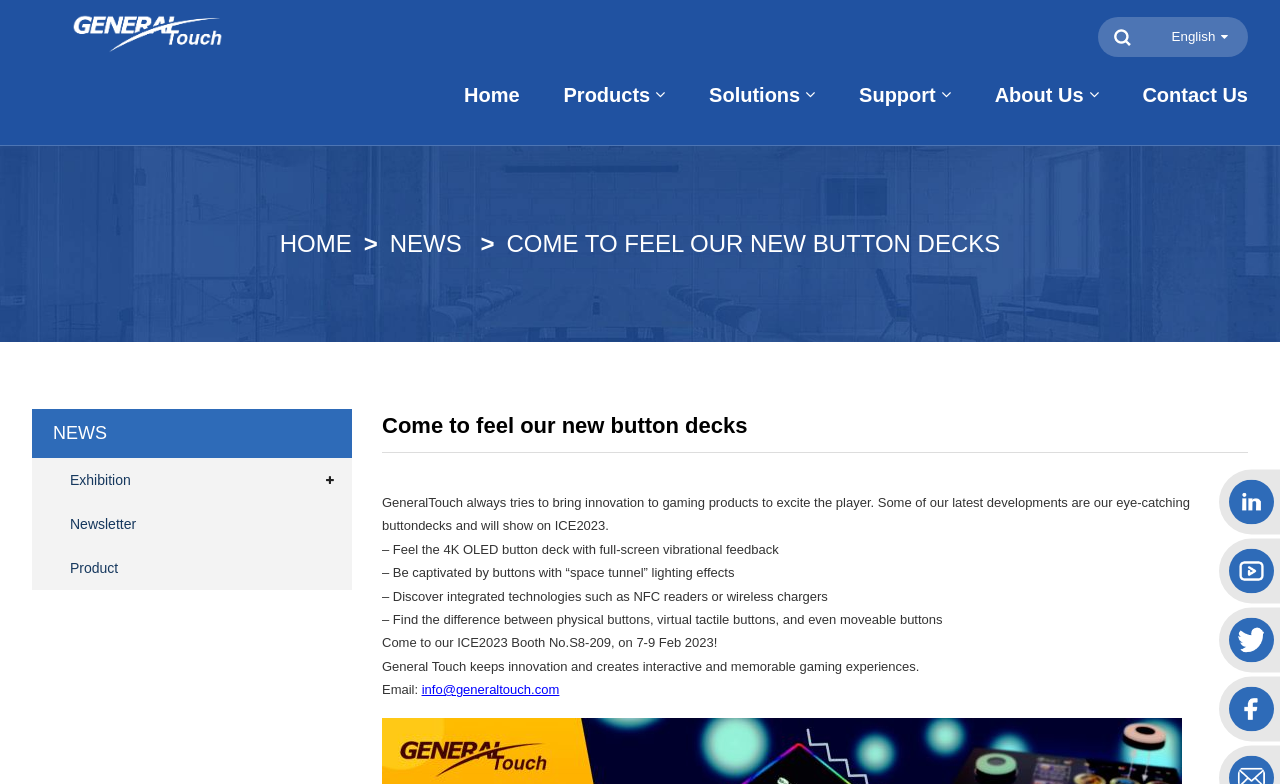What is the contact email of the company?
Using the picture, provide a one-word or short phrase answer.

info@generaltouch.com